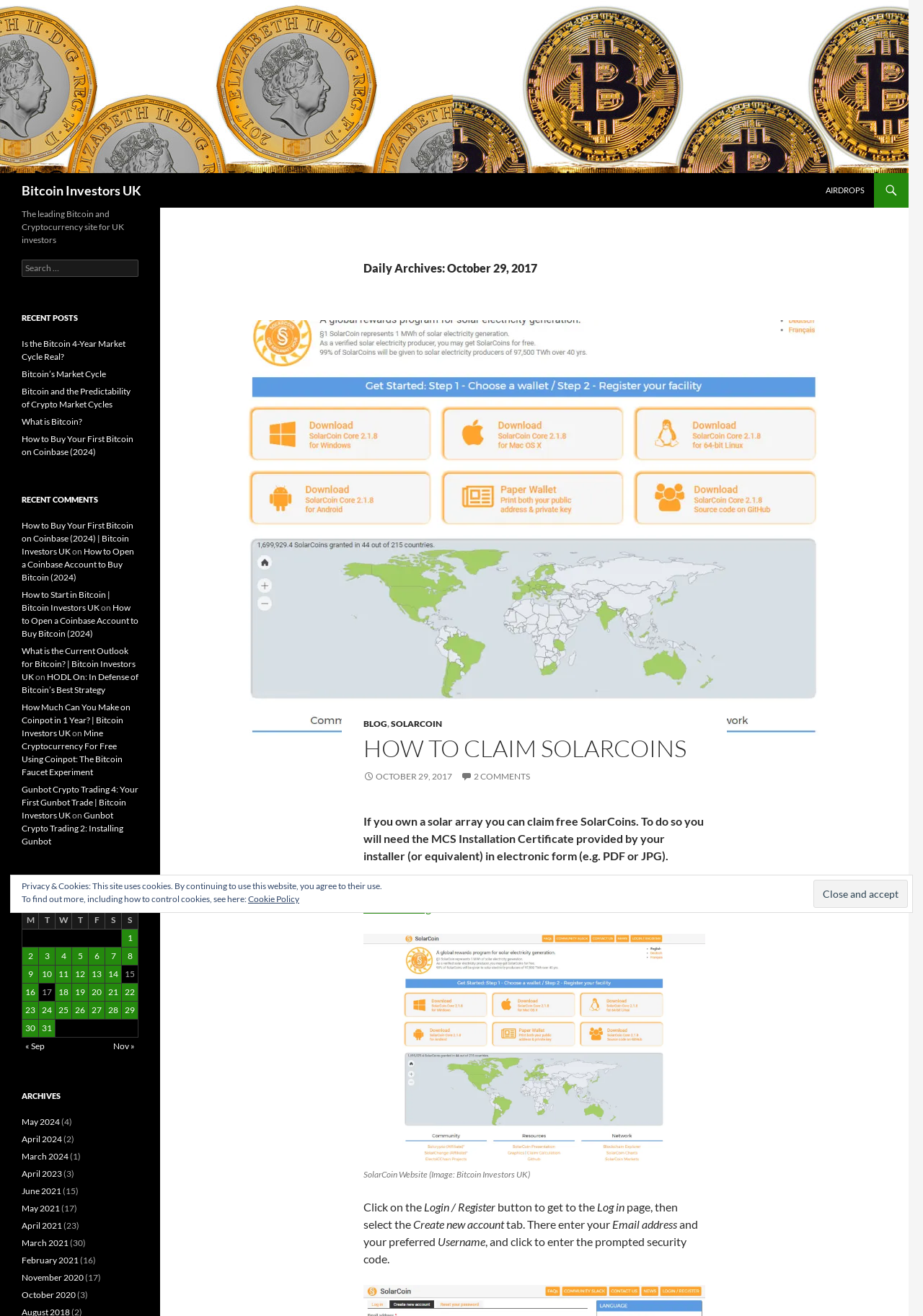Please determine the bounding box coordinates of the section I need to click to accomplish this instruction: "Read the 'HOW TO CLAIM SOLARCOINS' article".

[0.394, 0.559, 0.764, 0.579]